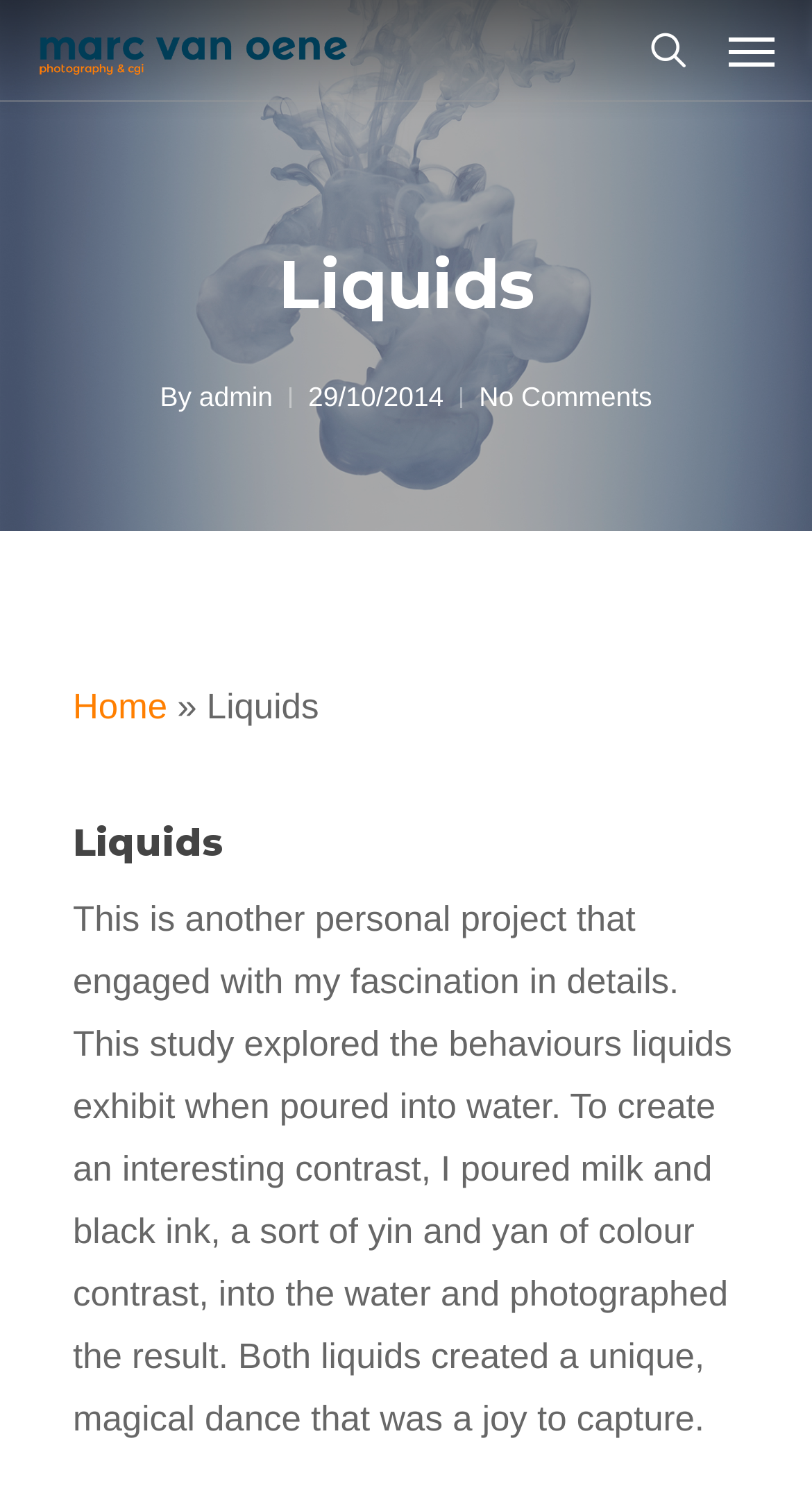Given the description: "No Comments", determine the bounding box coordinates of the UI element. The coordinates should be formatted as four float numbers between 0 and 1, [left, top, right, bottom].

[0.59, 0.257, 0.803, 0.278]